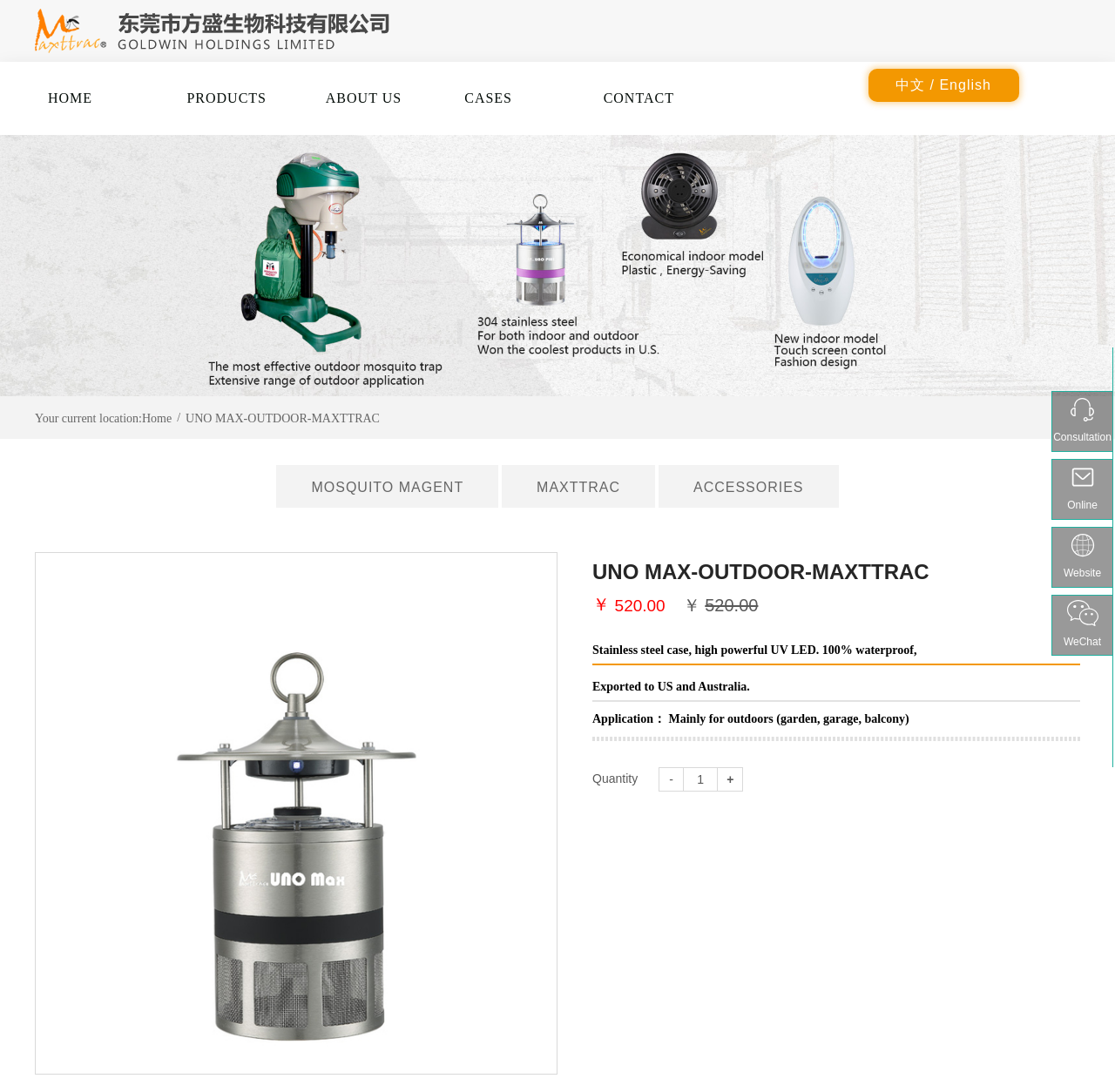Identify the bounding box coordinates of the clickable section necessary to follow the following instruction: "Click the ABOUT US link". The coordinates should be presented as four float numbers from 0 to 1, i.e., [left, top, right, bottom].

[0.292, 0.057, 0.36, 0.124]